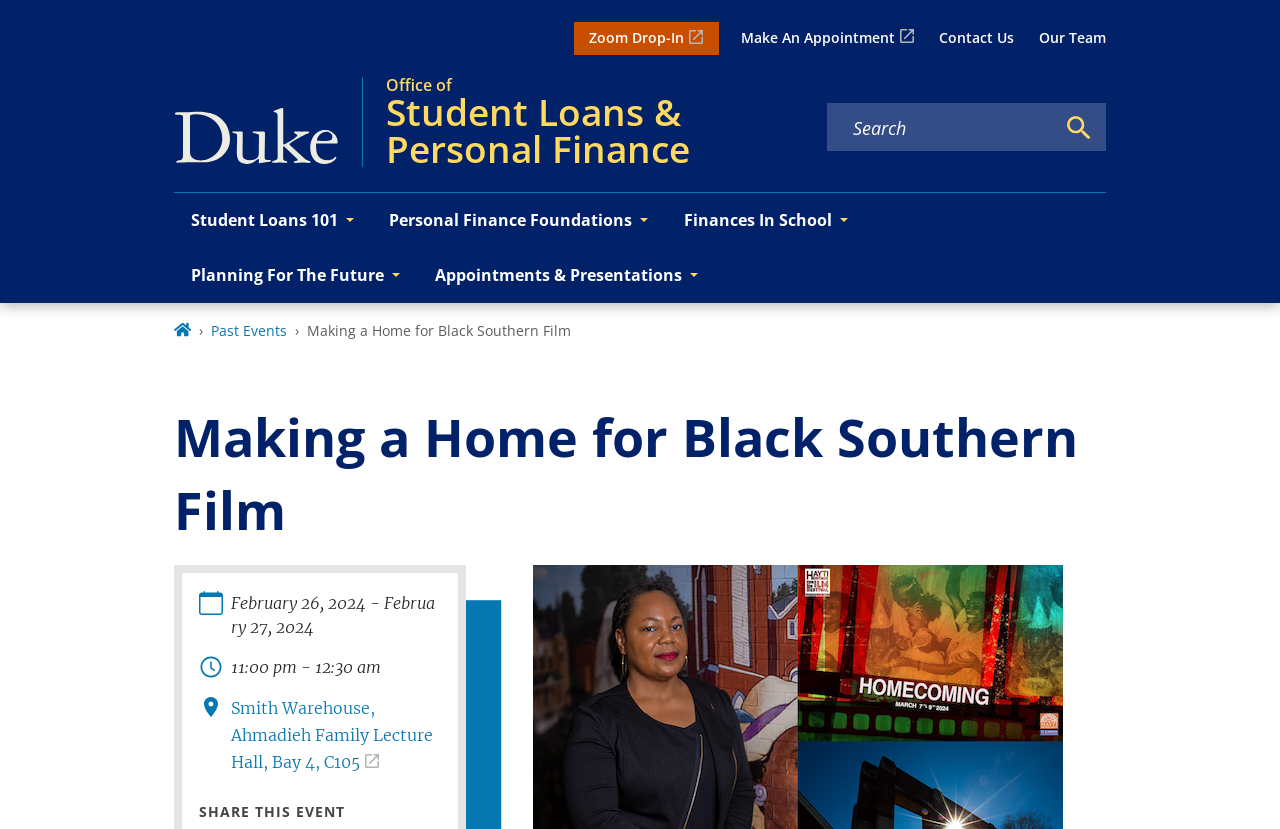Specify the bounding box coordinates for the region that must be clicked to perform the given instruction: "Make an appointment".

[0.579, 0.017, 0.714, 0.075]